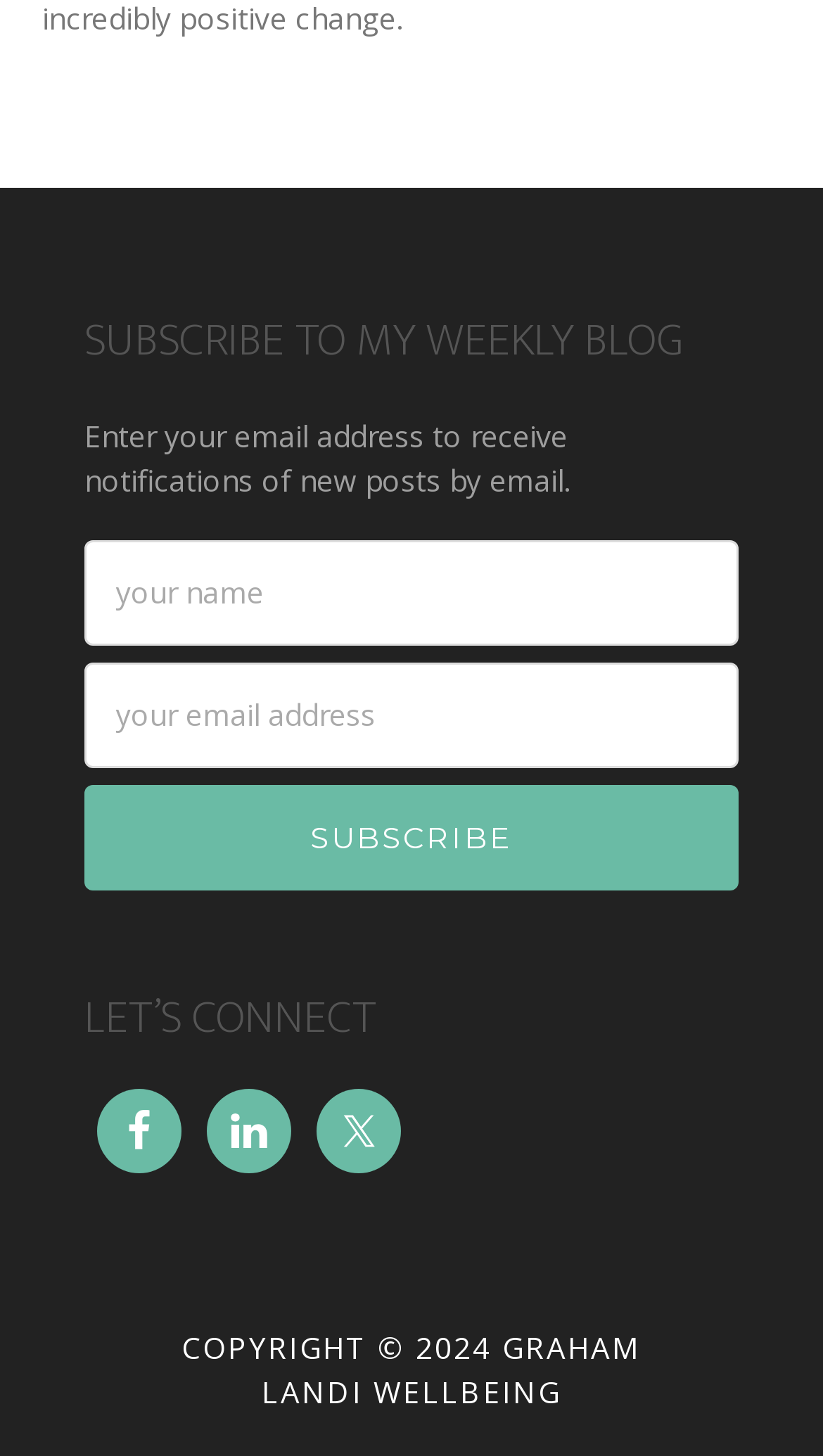Analyze the image and give a detailed response to the question:
What is the purpose of the textbox at the top?

The textbox at the top is required and has a label 'your email address', which suggests that it is used to enter an email address to receive notifications of new posts by email.